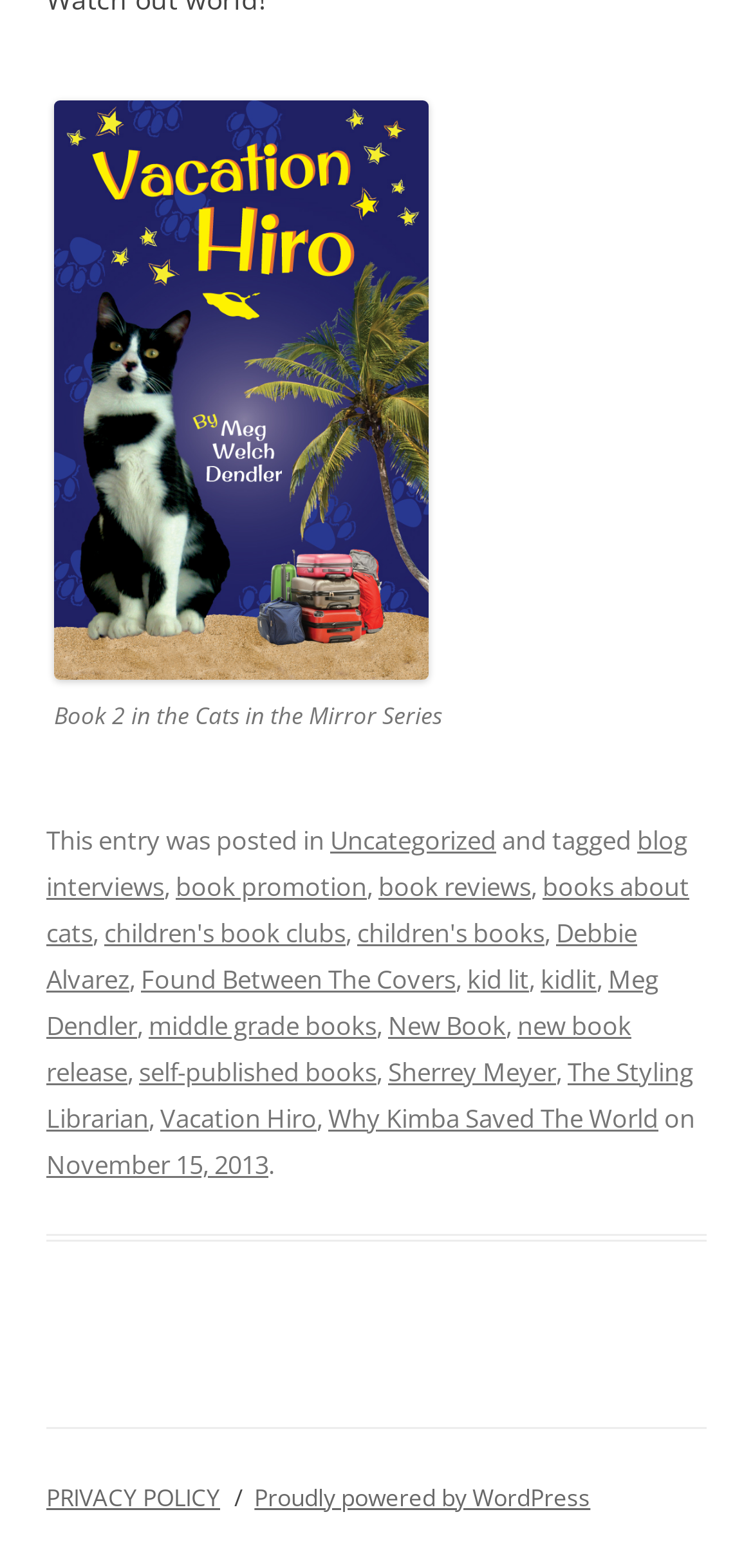What is the date of the latest article?
Based on the screenshot, provide a one-word or short-phrase response.

November 15, 2013